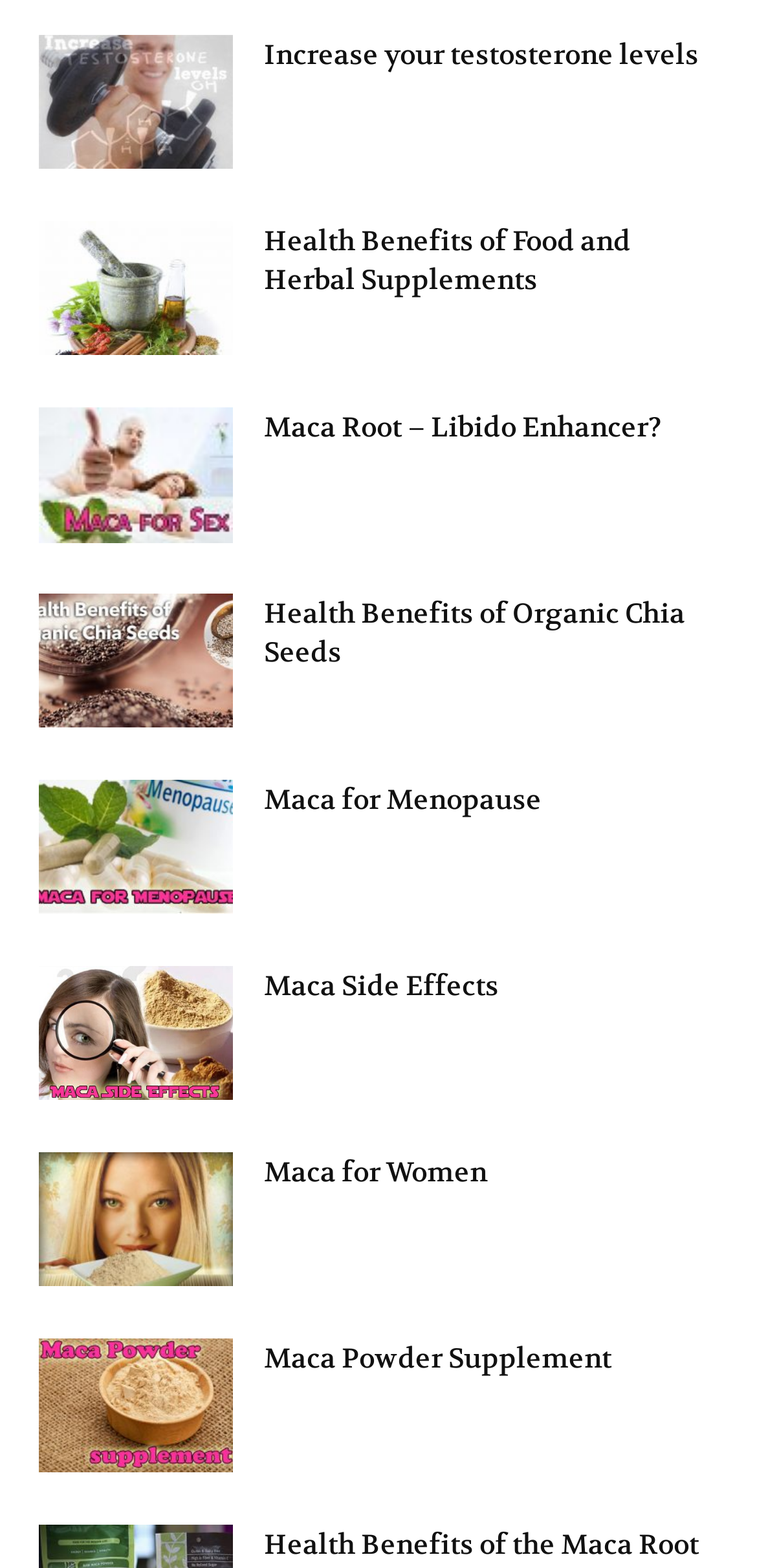What is the topic of the first heading? Using the information from the screenshot, answer with a single word or phrase.

Increase your testosterone levels